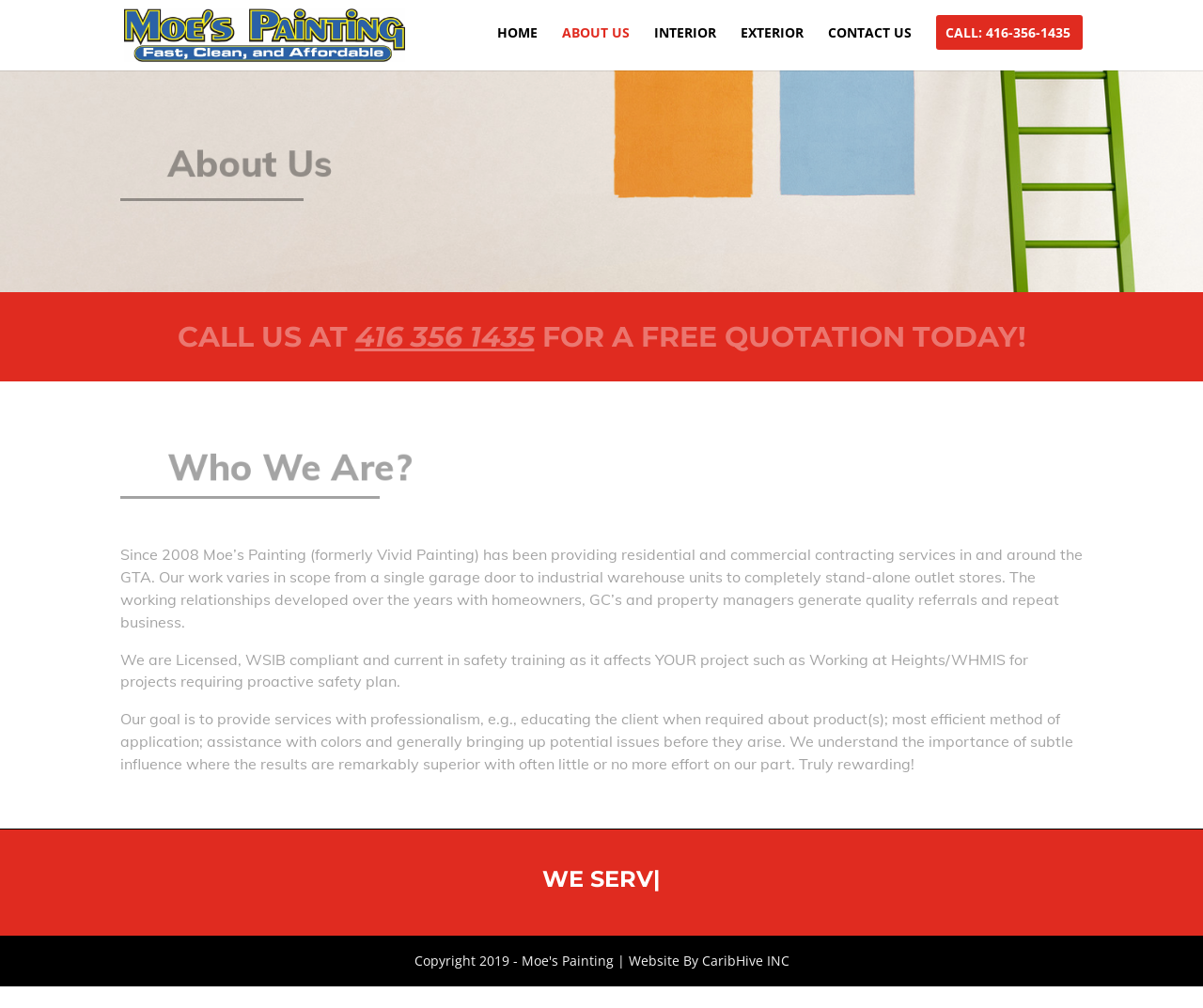Respond to the question below with a single word or phrase:
What is the goal of the company?

To provide services with professionalism